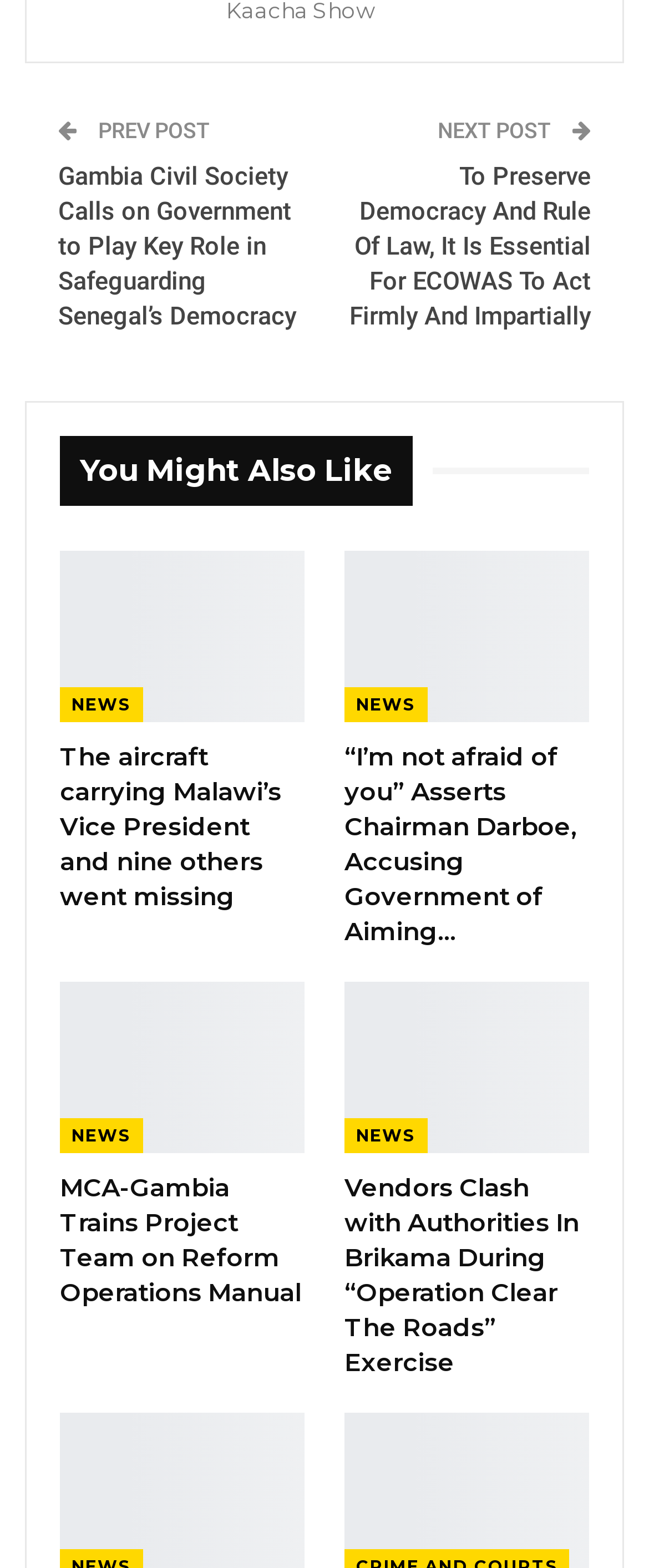Determine the bounding box coordinates of the clickable region to execute the instruction: "Go to previous post". The coordinates should be four float numbers between 0 and 1, denoted as [left, top, right, bottom].

[0.144, 0.076, 0.323, 0.092]